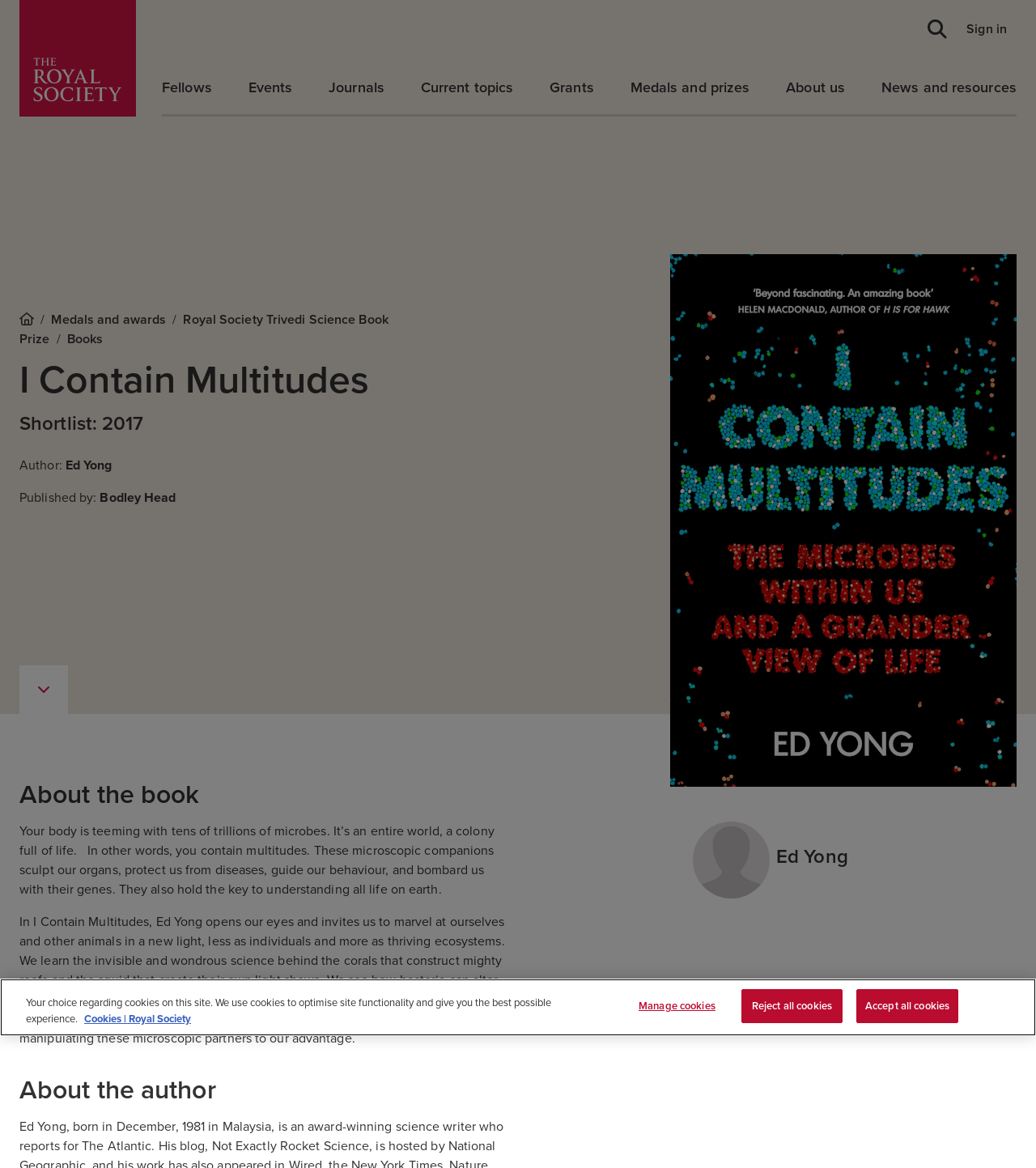Extract the bounding box coordinates of the UI element described: "Cookies | Royal Society". Provide the coordinates in the format [left, top, right, bottom] with values ranging from 0 to 1.

[0.081, 0.865, 0.184, 0.879]